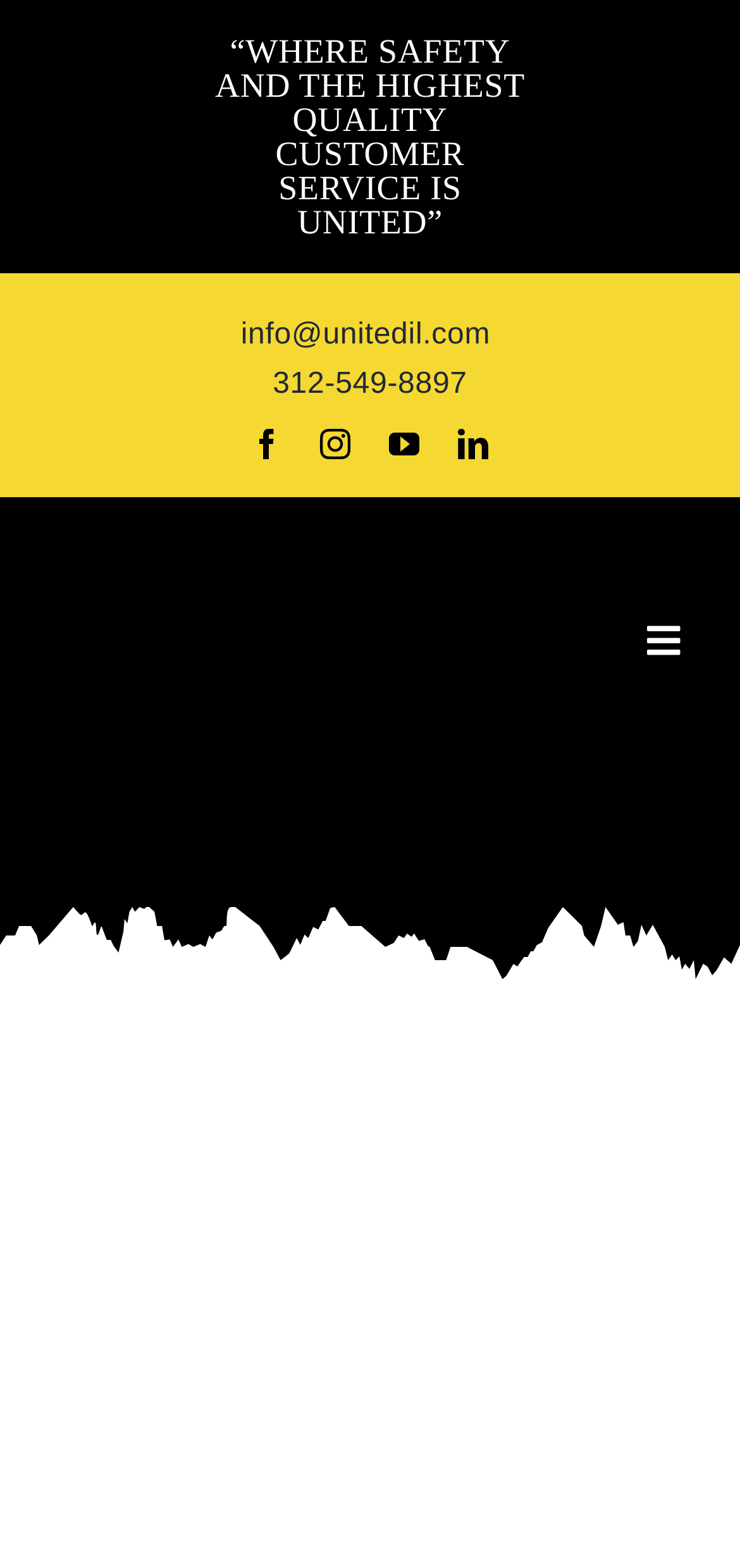Identify the bounding box coordinates for the region to click in order to carry out this instruction: "visit the company's facebook page". Provide the coordinates using four float numbers between 0 and 1, formatted as [left, top, right, bottom].

[0.34, 0.273, 0.381, 0.293]